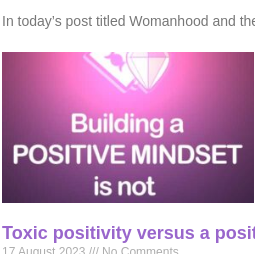Analyze the image and describe all the key elements you observe.

The image features a vibrant and motivational graphic with the phrase "Building a POSITIVE MINDSET is not" prominently displayed. The text is set against a soft pink background, which creates a warm and inviting atmosphere. Accompanying the text, there are visual elements, including a heart and a shield icon, symbolizing protection and emotional well-being. This image is associated with the article titled "Toxic positivity versus a positive mindset," published on August 17, 2023, which explores the complexities of maintaining a genuine positive outlook without succumbing to the pitfalls of toxic positivity. The post currently has no comments, inviting readers to reflect on their own experiences and share their thoughts.